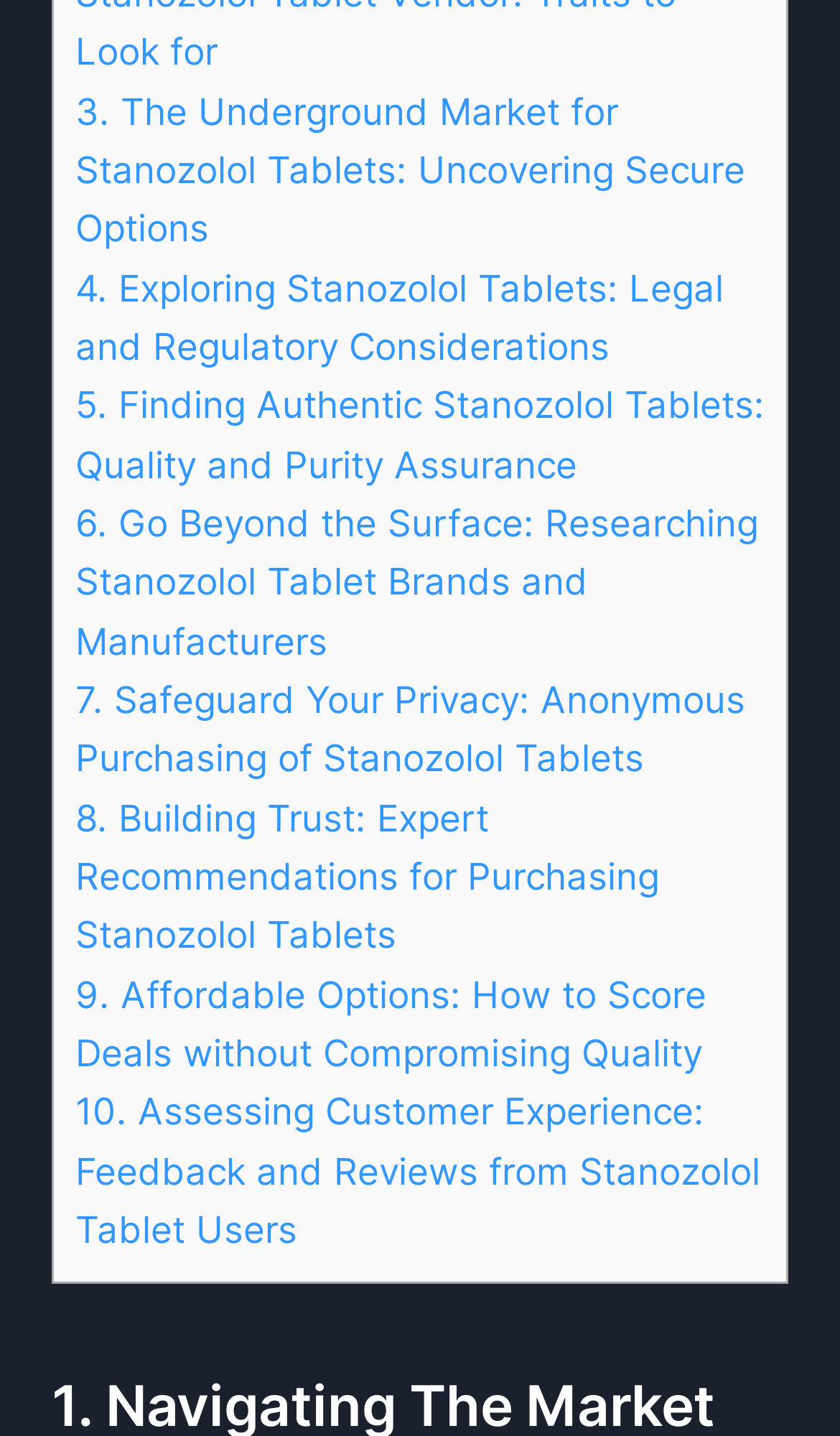Please identify the bounding box coordinates of the element on the webpage that should be clicked to follow this instruction: "Learn about finding authentic Stanozolol tablets". The bounding box coordinates should be given as four float numbers between 0 and 1, formatted as [left, top, right, bottom].

[0.09, 0.266, 0.91, 0.339]